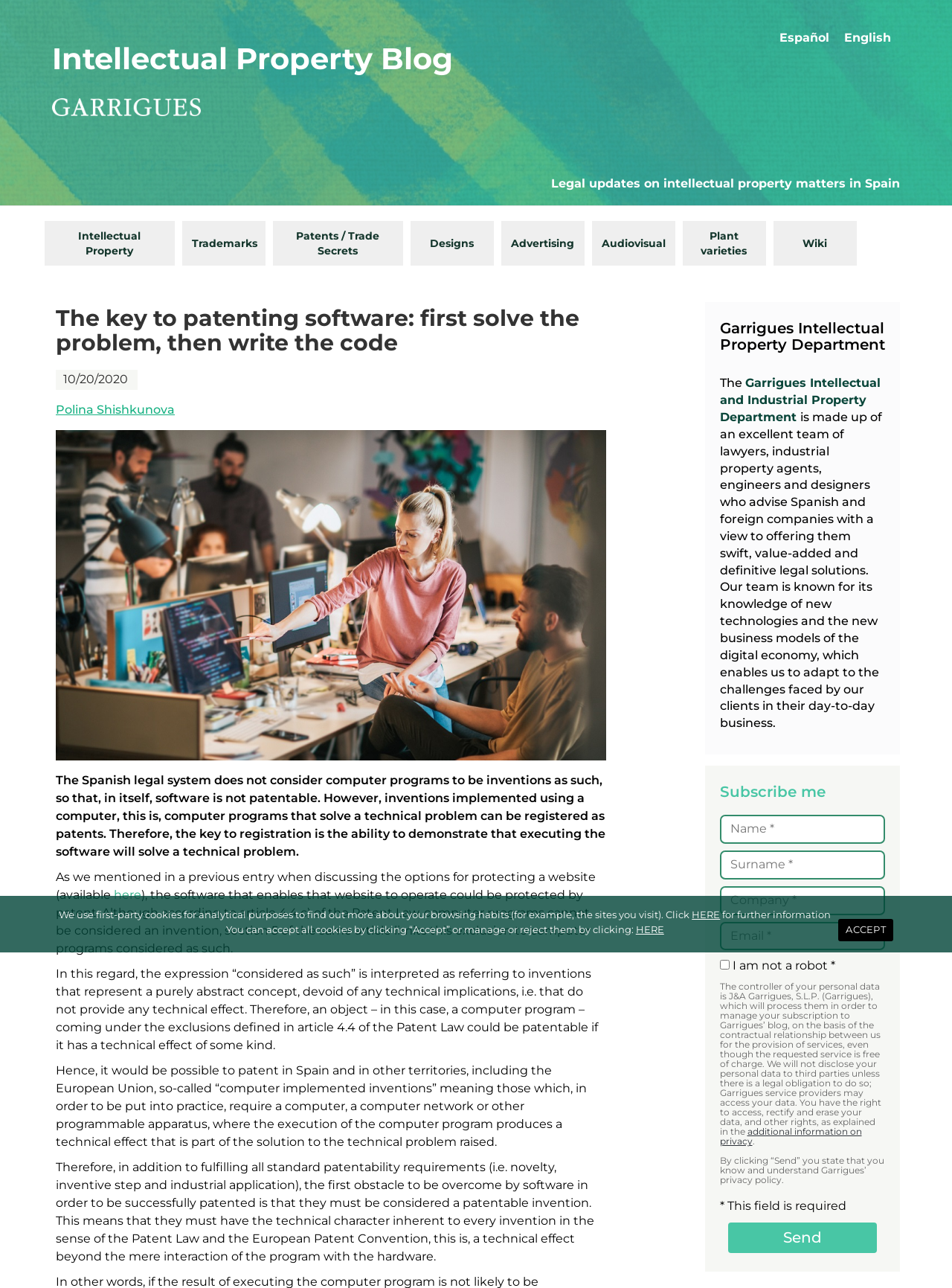What is required to patent software in Spain?
Answer the question with a thorough and detailed explanation.

I determined what is required to patent software in Spain by reading the paragraph that states 'Therefore, an object – in this case, a computer program – coming under the exclusions defined in article 4.4 of the Patent Law could be patentable if it has a technical effect of some kind.' This implies that a technical effect is required to patent software in Spain.